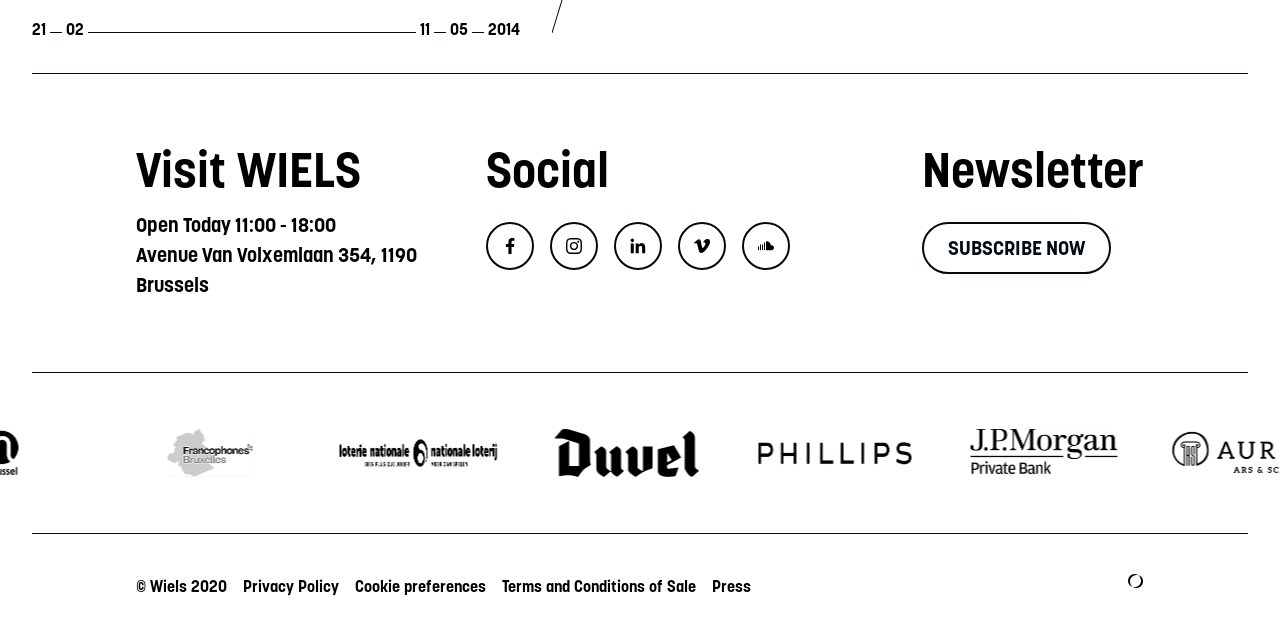Extract the bounding box coordinates for the described element: "aria-label="Facebook - Black Circle"". The coordinates should be represented as four float numbers between 0 and 1: [left, top, right, bottom].

None